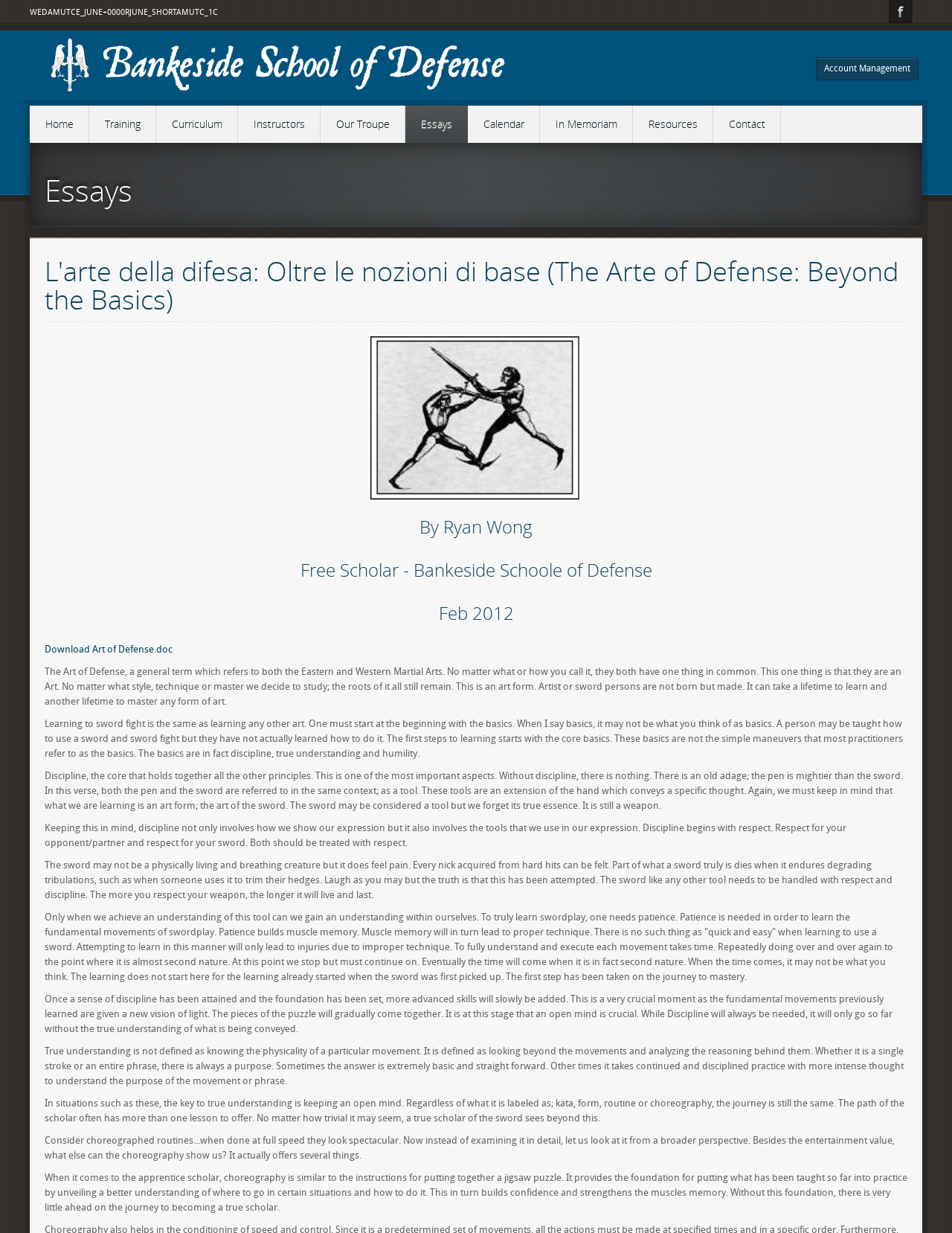Highlight the bounding box coordinates of the element that should be clicked to carry out the following instruction: "Click on 'Home'". The coordinates must be given as four float numbers ranging from 0 to 1, i.e., [left, top, right, bottom].

[0.032, 0.086, 0.093, 0.116]